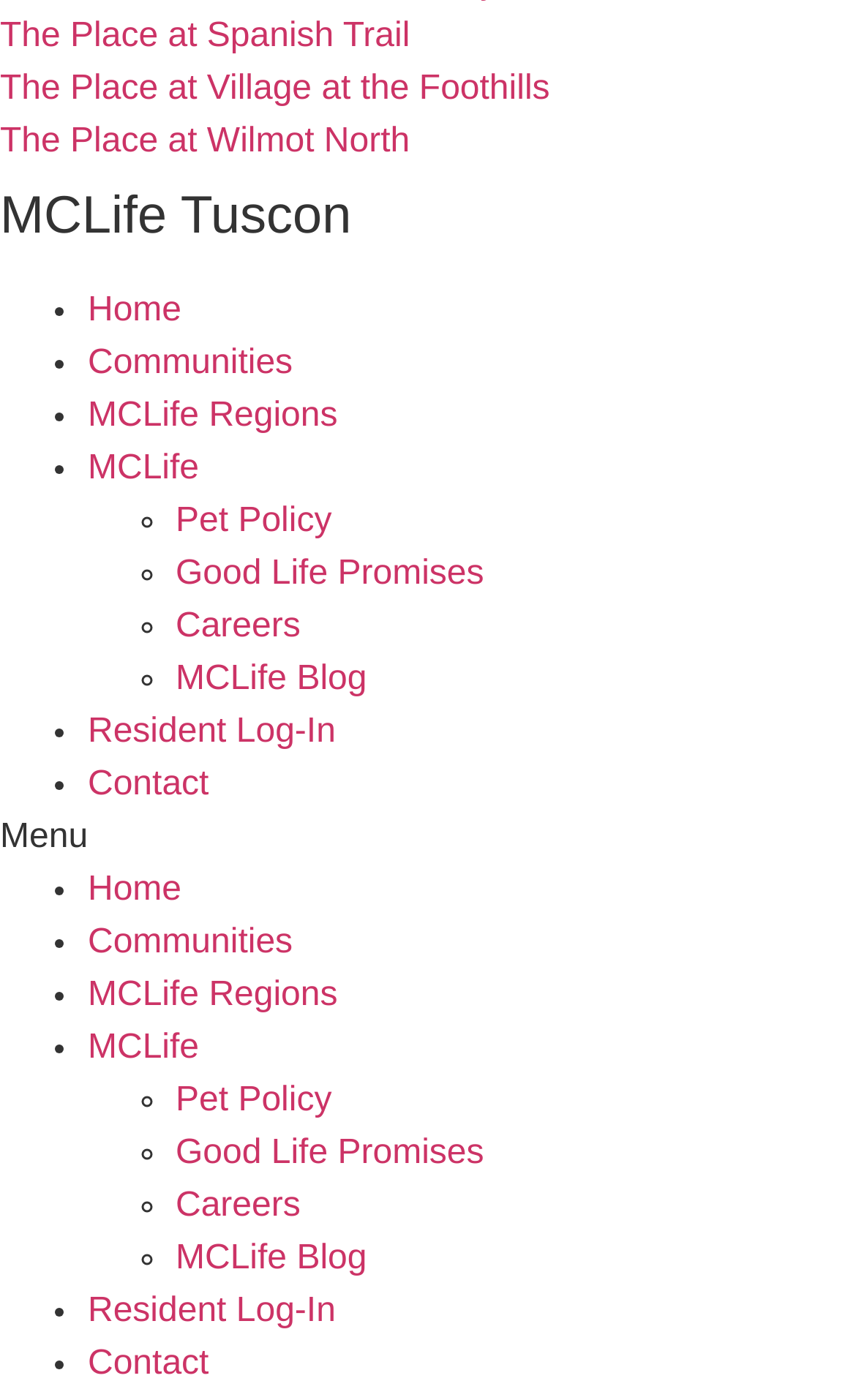What is the last item in the bottom navigation menu?
Provide a detailed answer to the question, using the image to inform your response.

I looked at the bottom navigation menu and found that the last item is 'Contact', which is a link.